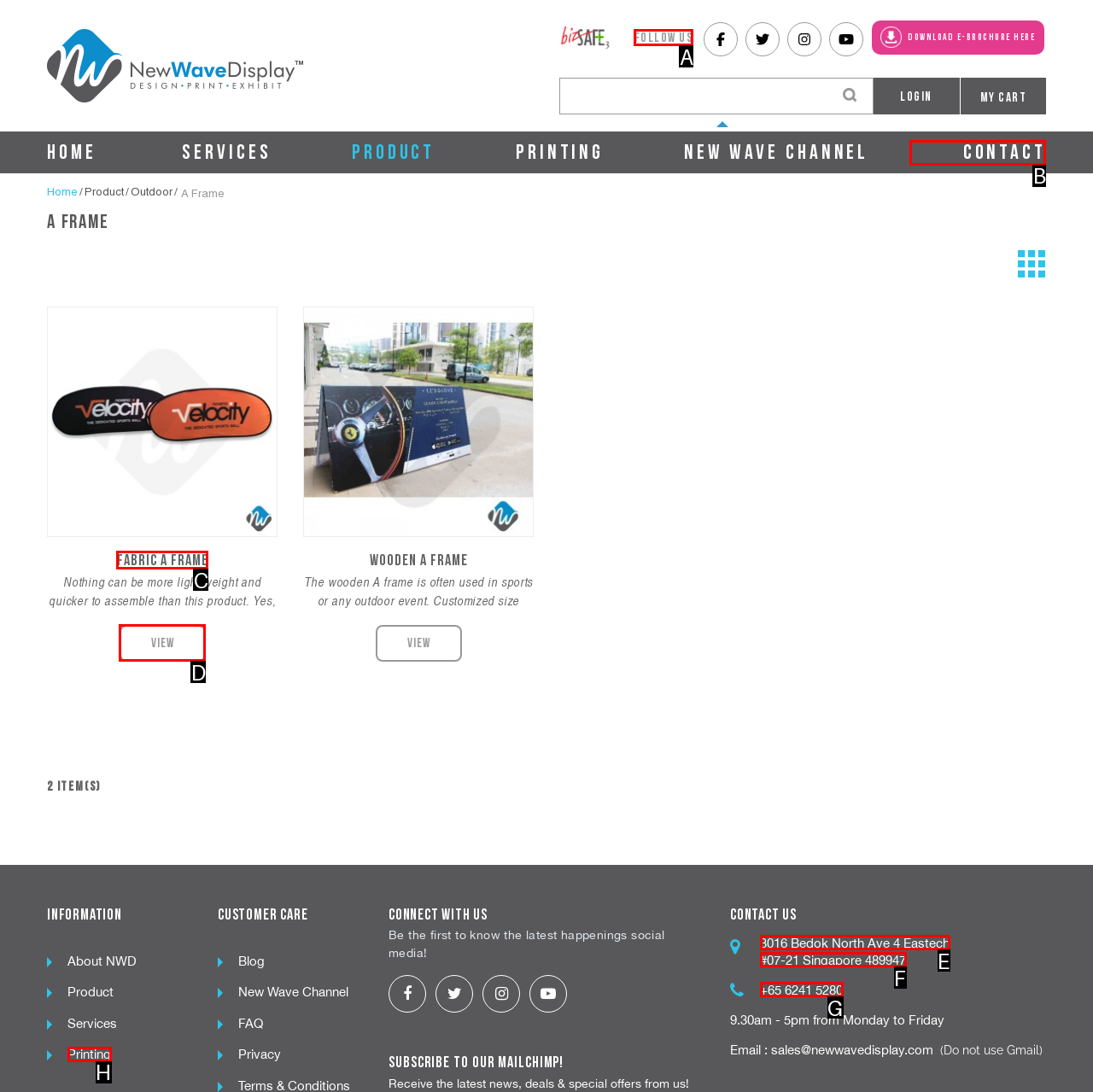Select the right option to accomplish this task: Follow us on social media. Reply with the letter corresponding to the correct UI element.

A